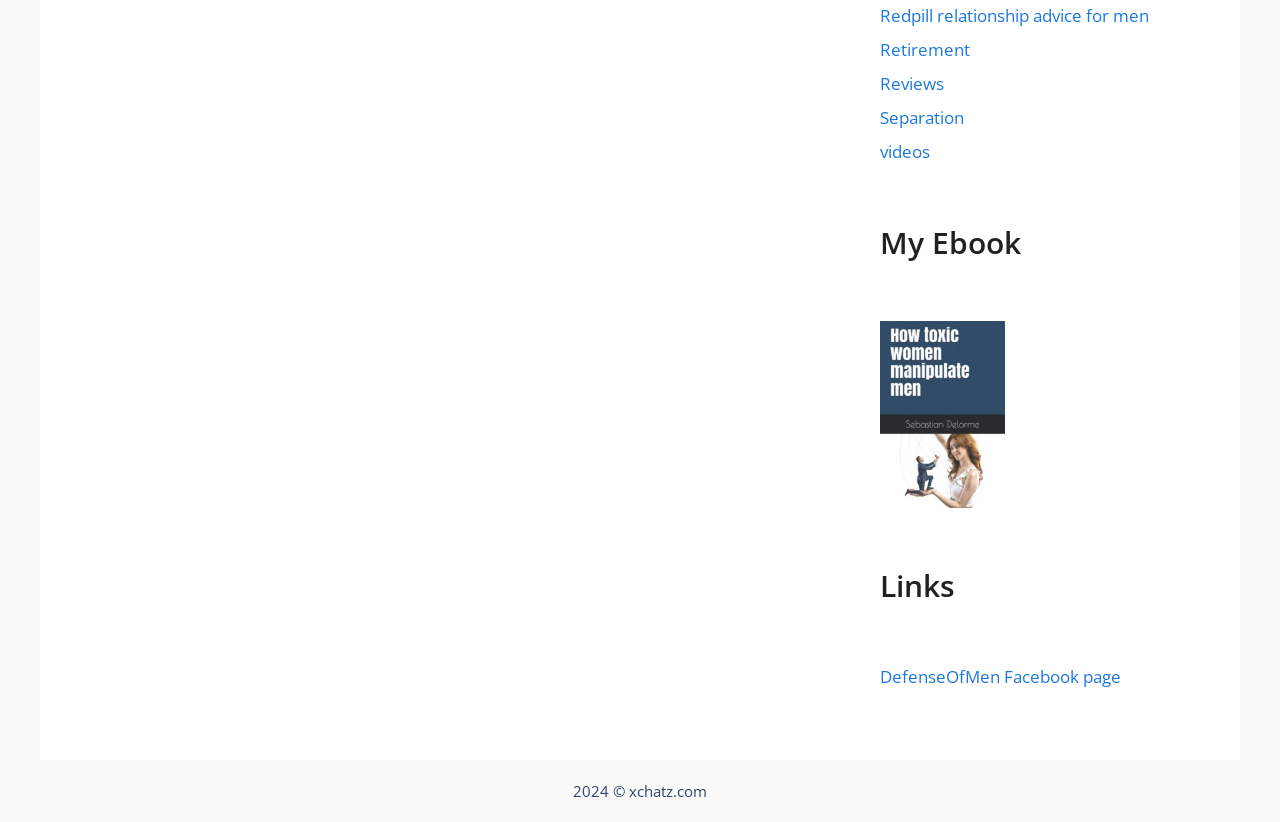Locate the UI element described by Wix.com in the provided webpage screenshot. Return the bounding box coordinates in the format (top-left x, top-left y, bottom-right x, bottom-right y), ensuring all values are between 0 and 1.

None